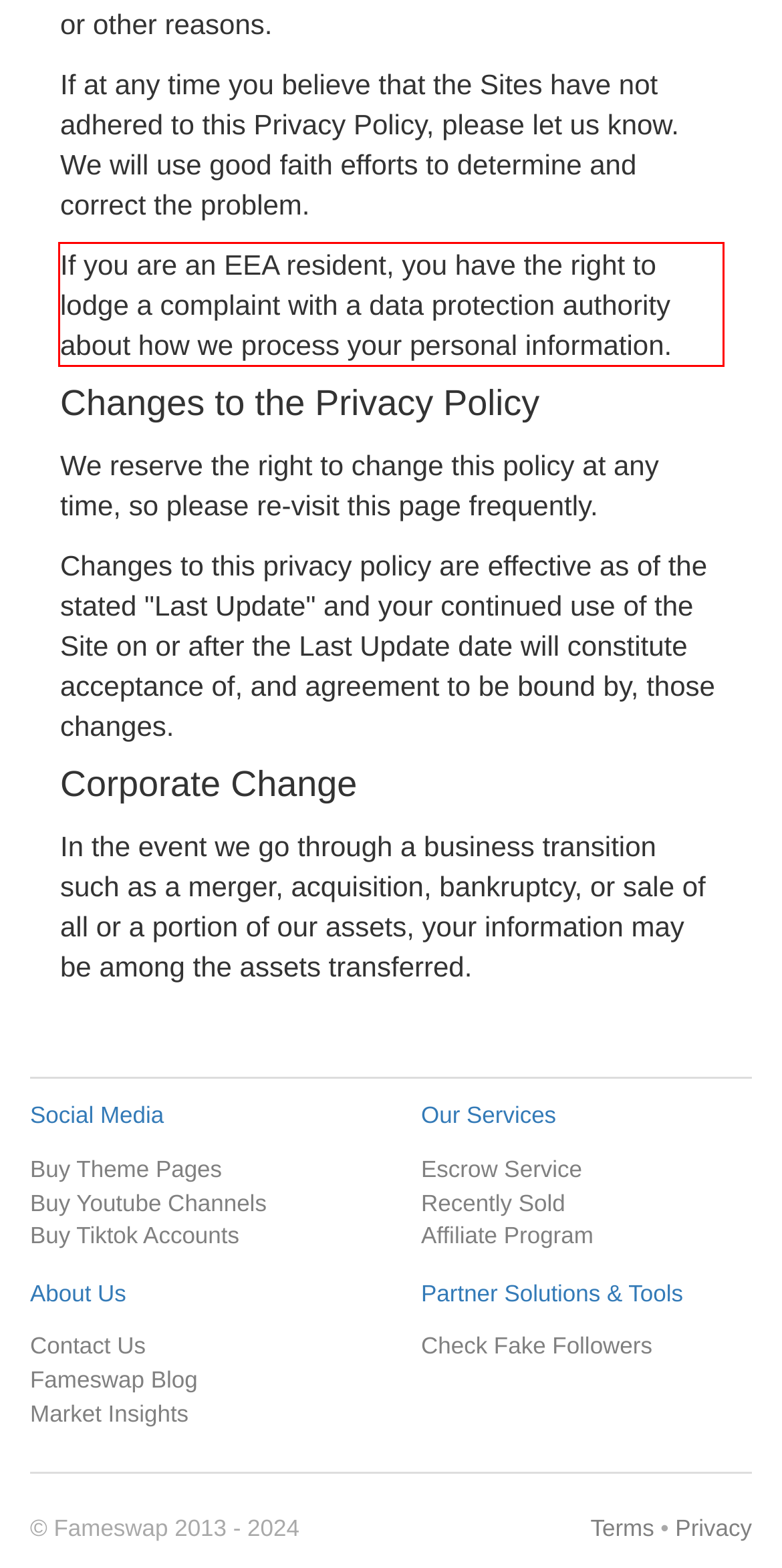Within the screenshot of the webpage, locate the red bounding box and use OCR to identify and provide the text content inside it.

If you are an EEA resident, you have the right to lodge a complaint with a data protection authority about how we process your personal information.